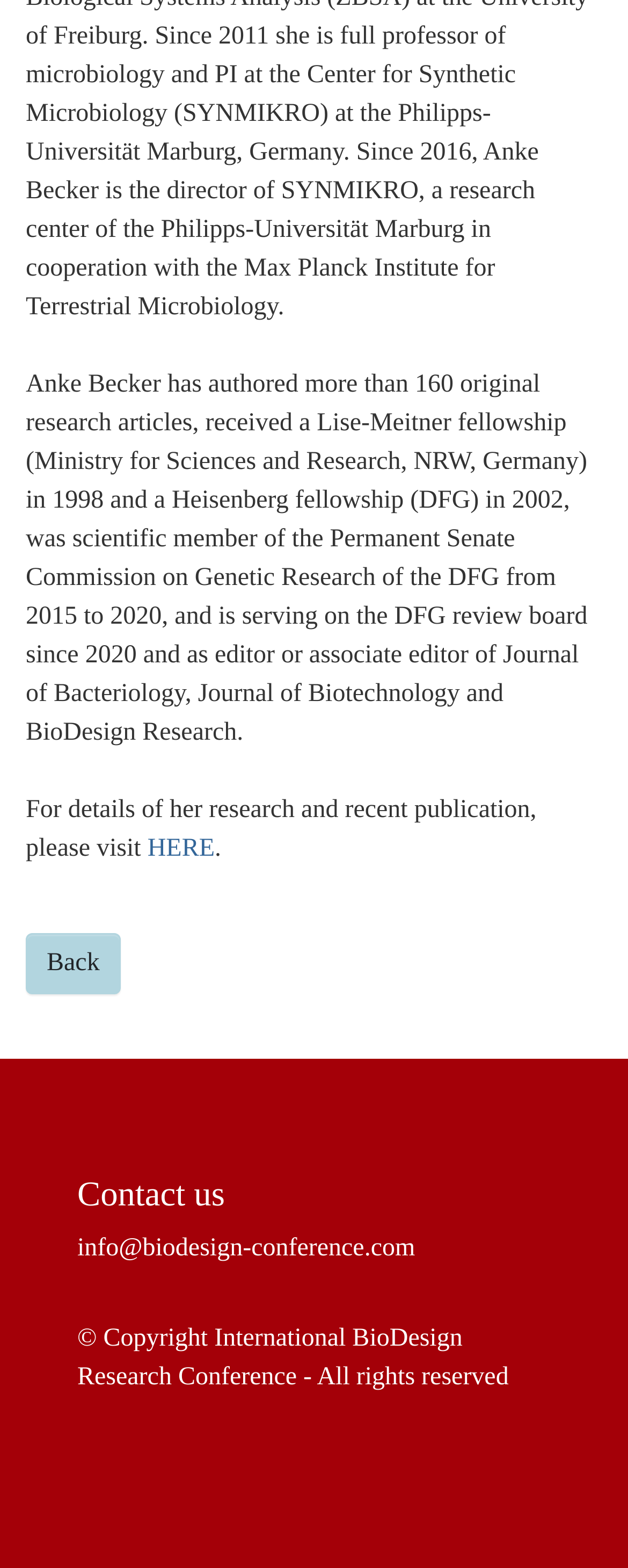What is the copyright information of the webpage?
Answer the question with as much detail as possible.

The webpage has a footer section with the copyright information '© Copyright International BioDesign Research Conference - All rights reserved', indicating that the International BioDesign Research Conference owns the copyright of the webpage.